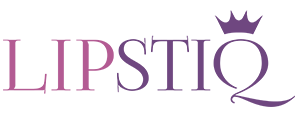What sits above the 'Q' in the logo?
Please provide a single word or phrase answer based on the image.

A crown graphic